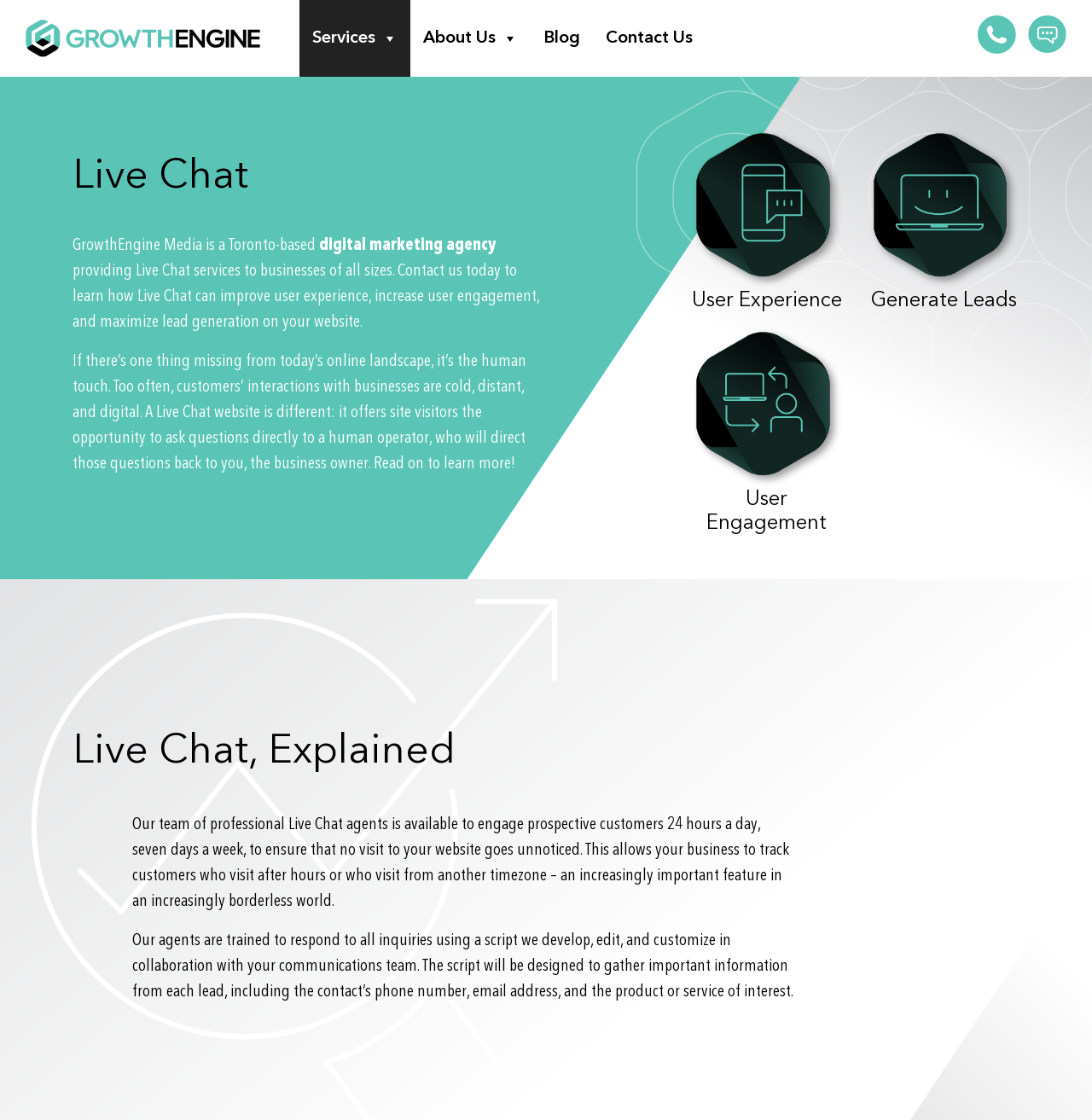Provide a single word or phrase to answer the given question: 
What information do Live Chat agents gather from leads?

Phone number, email, product/service of interest